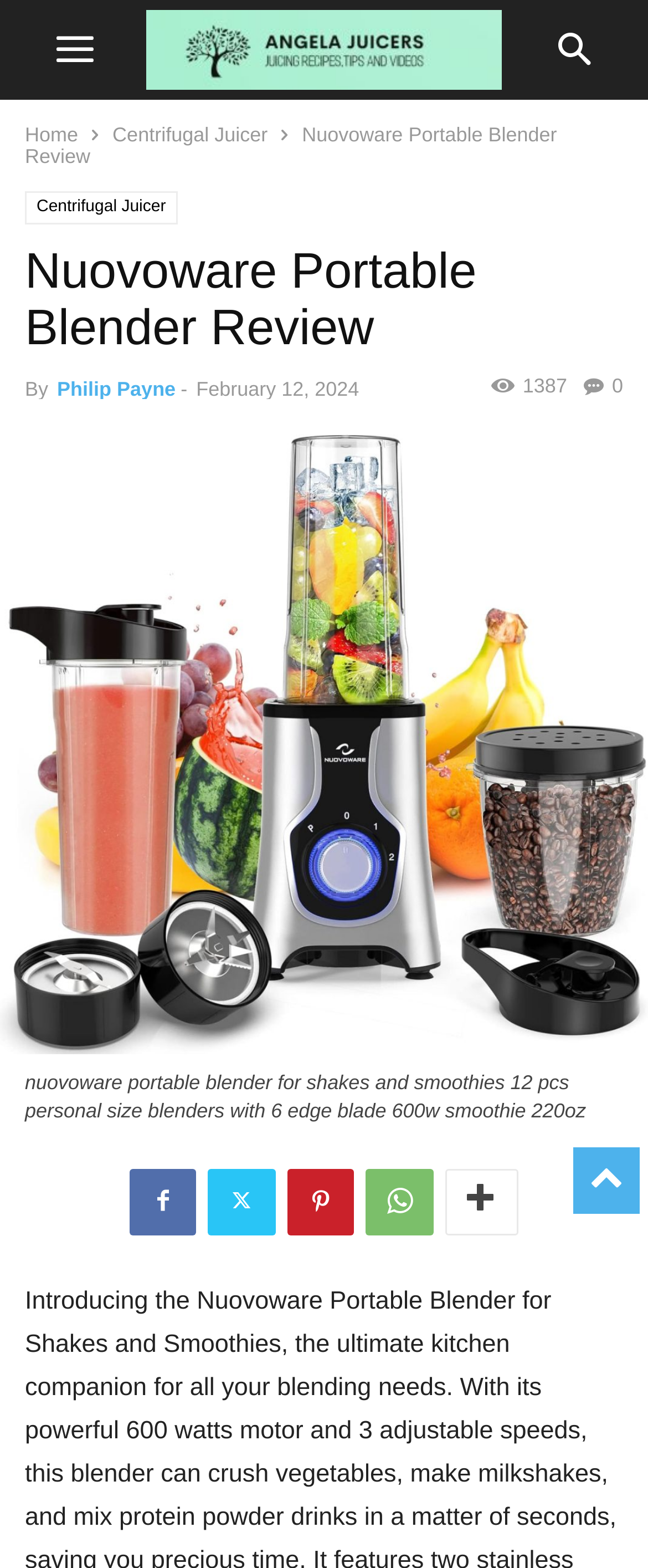How many pieces does the blender come with?
Please use the visual content to give a single word or phrase answer.

12 pcs